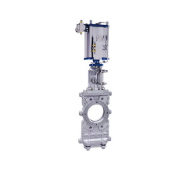What is the purpose of the pneumatic actuator?
Observe the image and answer the question with a one-word or short phrase response.

Automates valve operation